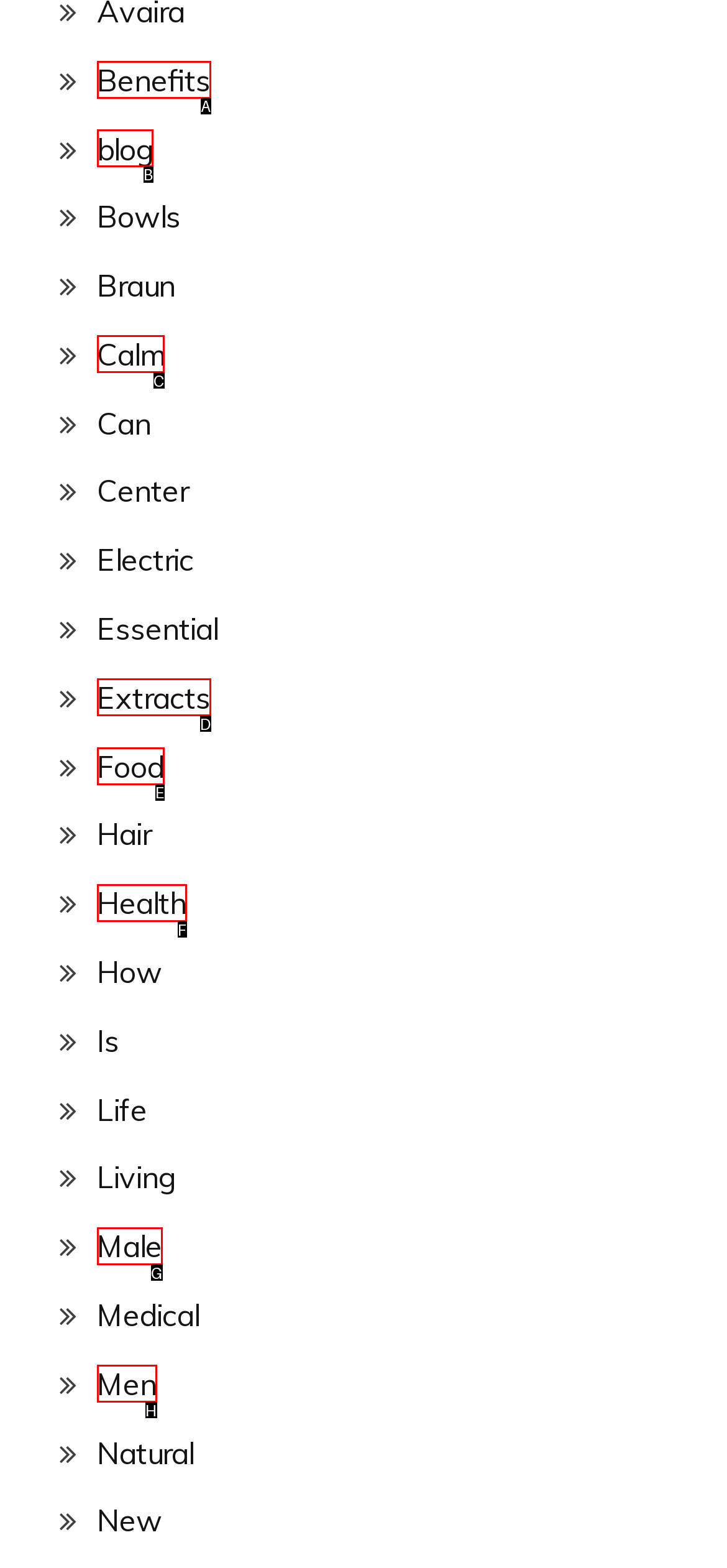Using the element description: name="textarea-550" placeholder="Message", select the HTML element that matches best. Answer with the letter of your choice.

None